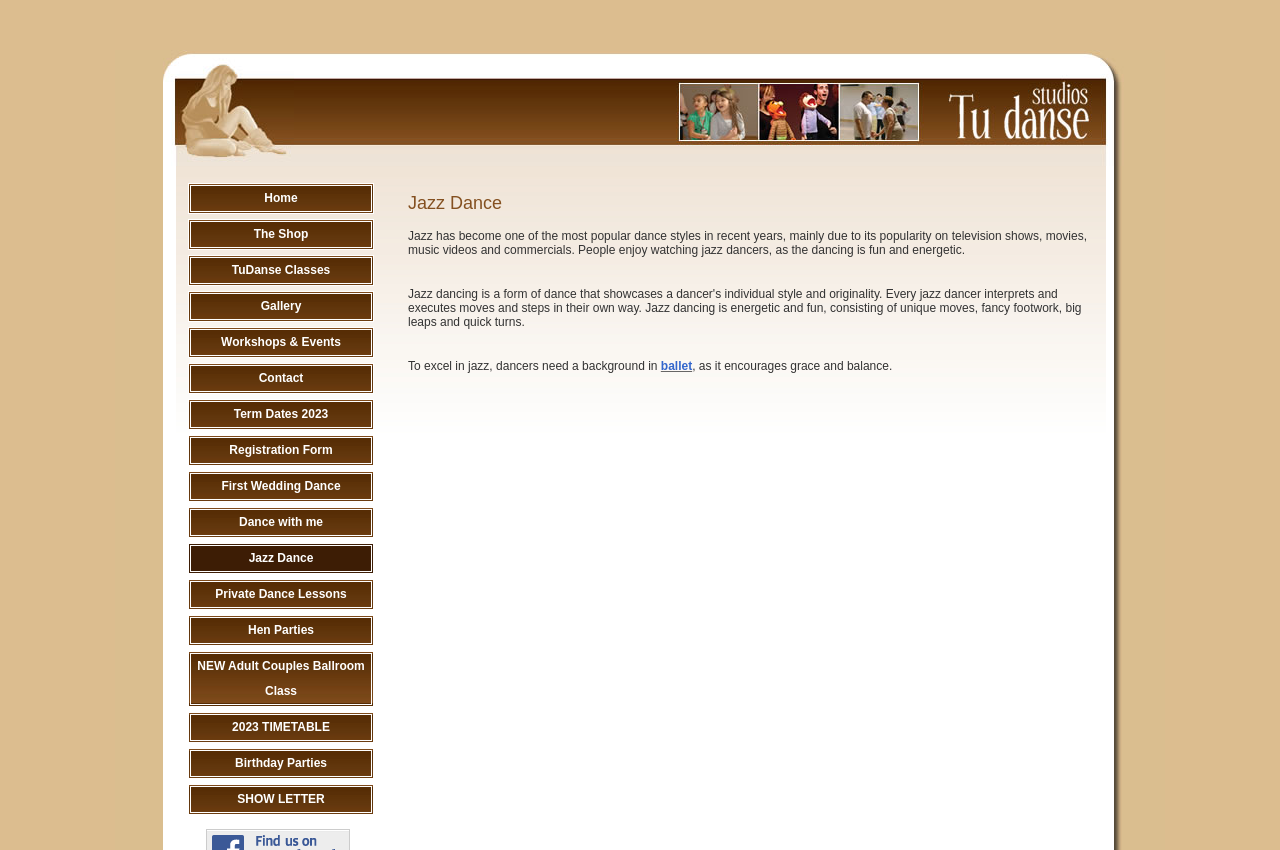Please identify the coordinates of the bounding box that should be clicked to fulfill this instruction: "Read about ballet".

[0.516, 0.422, 0.541, 0.439]